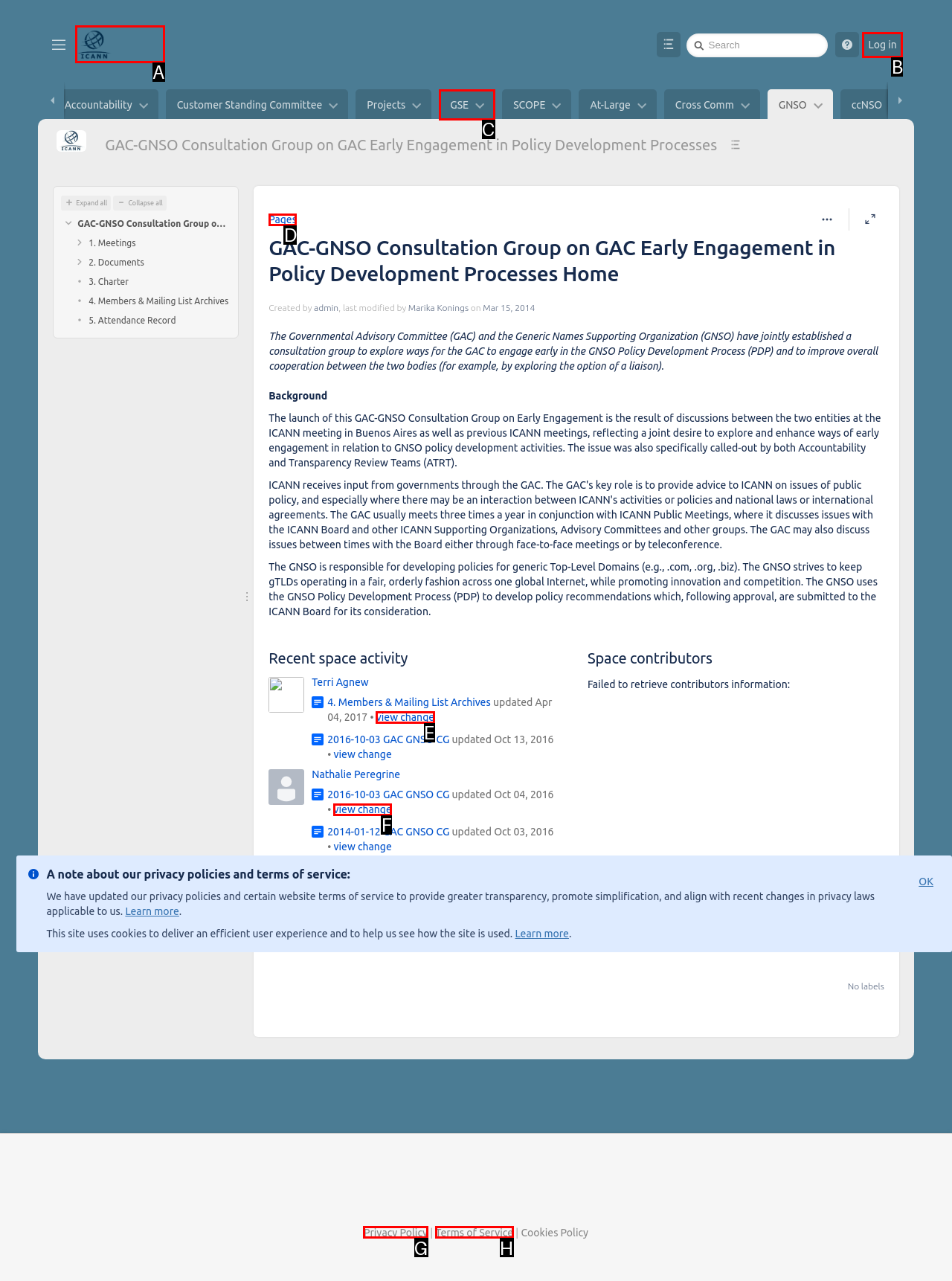Decide which letter you need to select to fulfill the task: Switch to Global Site
Answer with the letter that matches the correct option directly.

A